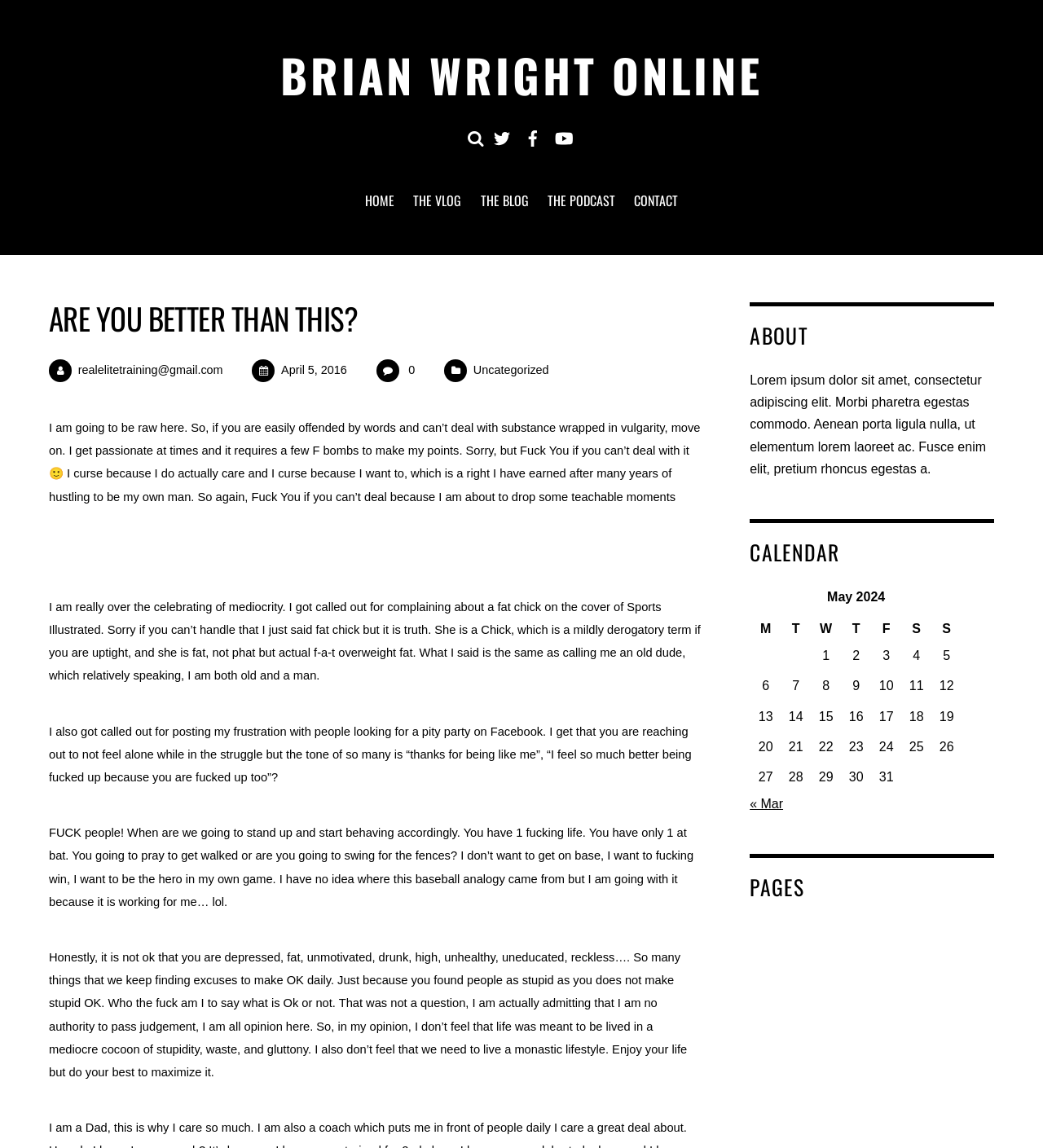Extract the main headline from the webpage and generate its text.

ARE YOU BETTER THAN THIS?